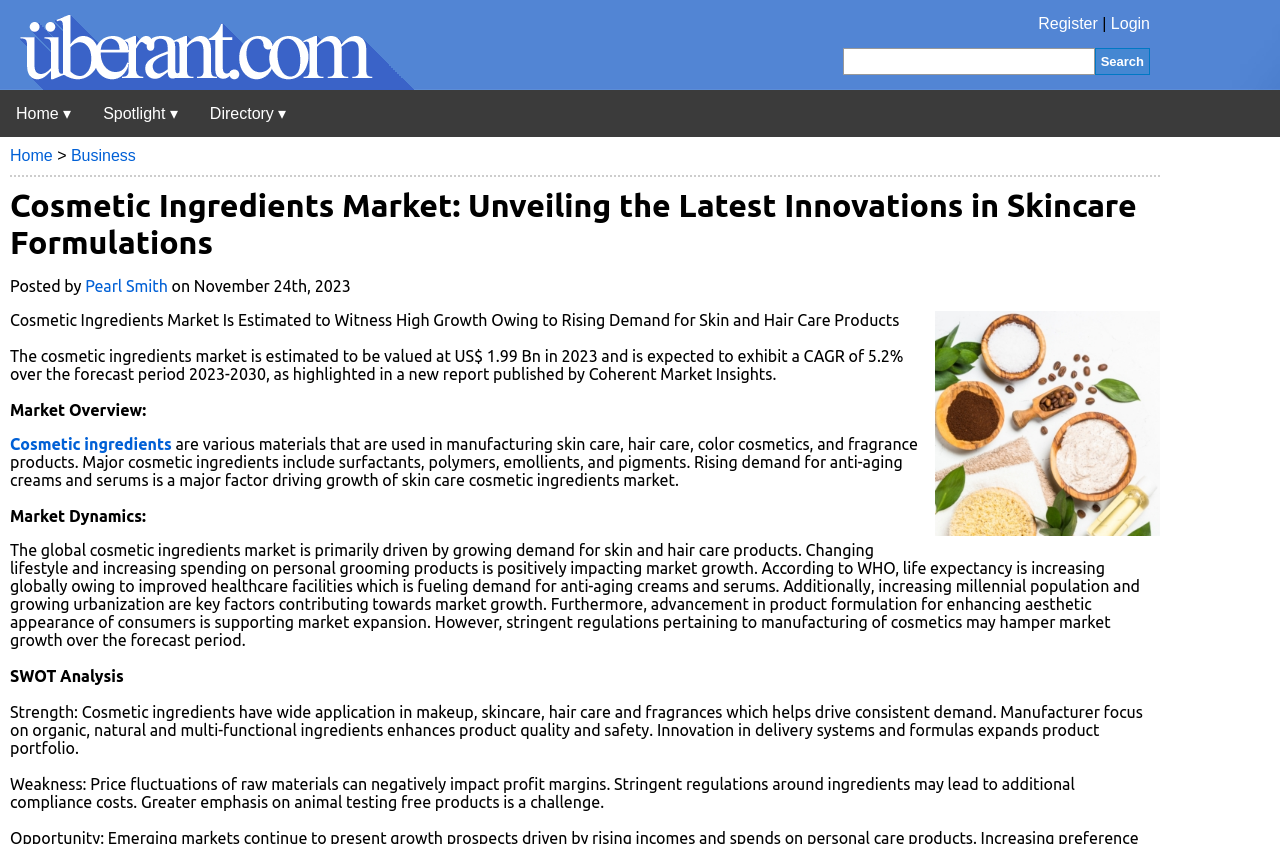Deliver a detailed narrative of the webpage's visual and textual elements.

The webpage is about the cosmetic ingredients market, specifically discussing the latest innovations in skincare formulations. At the top, there is a navigation bar with links to "Register", "Login", and "Uberant", accompanied by a search bar and a button. Below this, there is a menu with buttons for "Home", "Spotlight", and "Directory".

The main content of the page is divided into sections. The first section has a heading that reads "Cosmetic Ingredients Market: Unveiling the Latest Innovations in Skincare Formulations". Below this, there is information about the author, Pearl Smith, and the date of publication, November 24th, 2023.

The next section discusses the market overview, stating that the cosmetic ingredients market is estimated to be valued at US$ 1.99 Bn in 2023 and is expected to exhibit a CAGR of 5.2% over the forecast period 2023-2030. This section also provides a brief description of cosmetic ingredients, which are materials used in manufacturing skin care, hair care, color cosmetics, and fragrance products.

Following this, there is a section on market dynamics, which explains that the global cosmetic ingredients market is driven by growing demand for skin and hair care products, changing lifestyle, and increasing spending on personal grooming products. However, stringent regulations pertaining to manufacturing of cosmetics may hamper market growth.

The final section is about SWOT analysis, which discusses the strengths, weaknesses, opportunities, and threats of the cosmetic ingredients market. The strengths include the wide application of cosmetic ingredients, manufacturer focus on organic and natural ingredients, and innovation in delivery systems and formulas. The weaknesses include price fluctuations of raw materials, stringent regulations, and the emphasis on animal testing-free products.